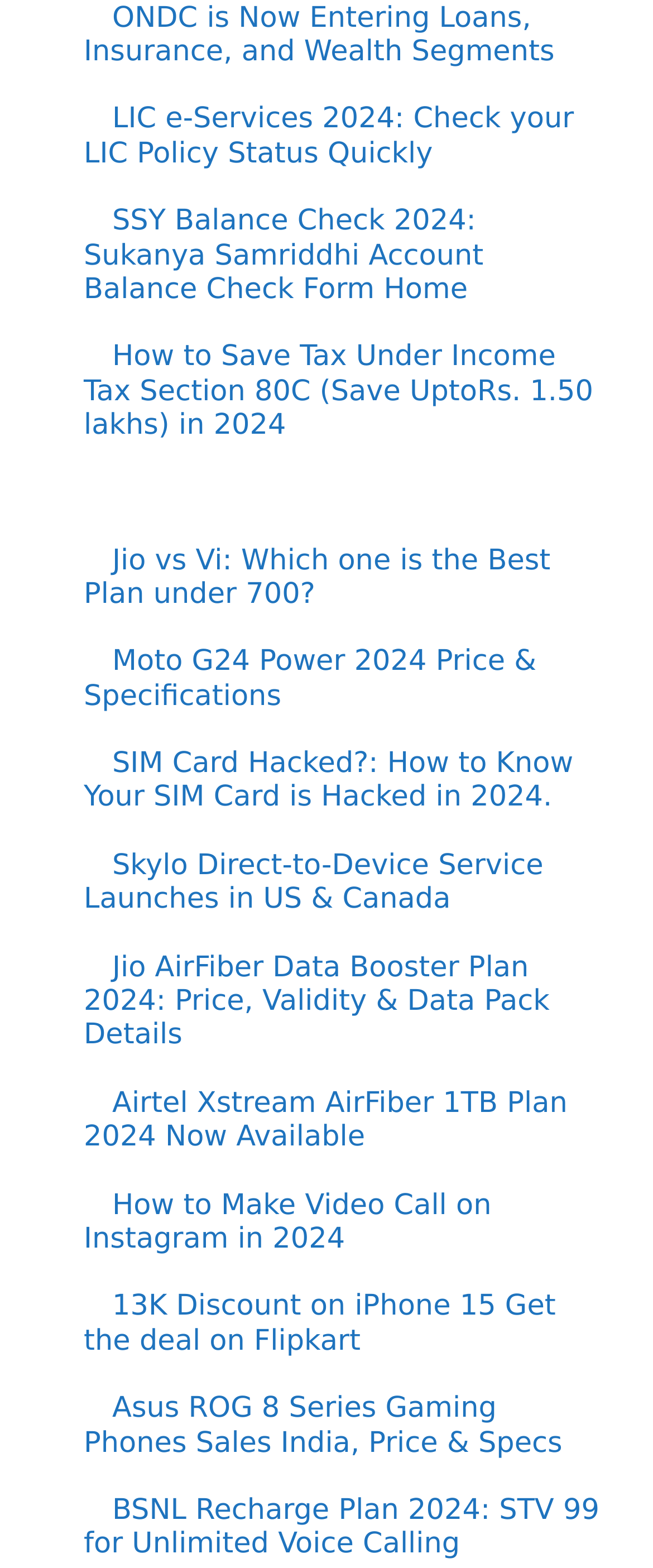How many links are there on the webpage?
By examining the image, provide a one-word or phrase answer.

14